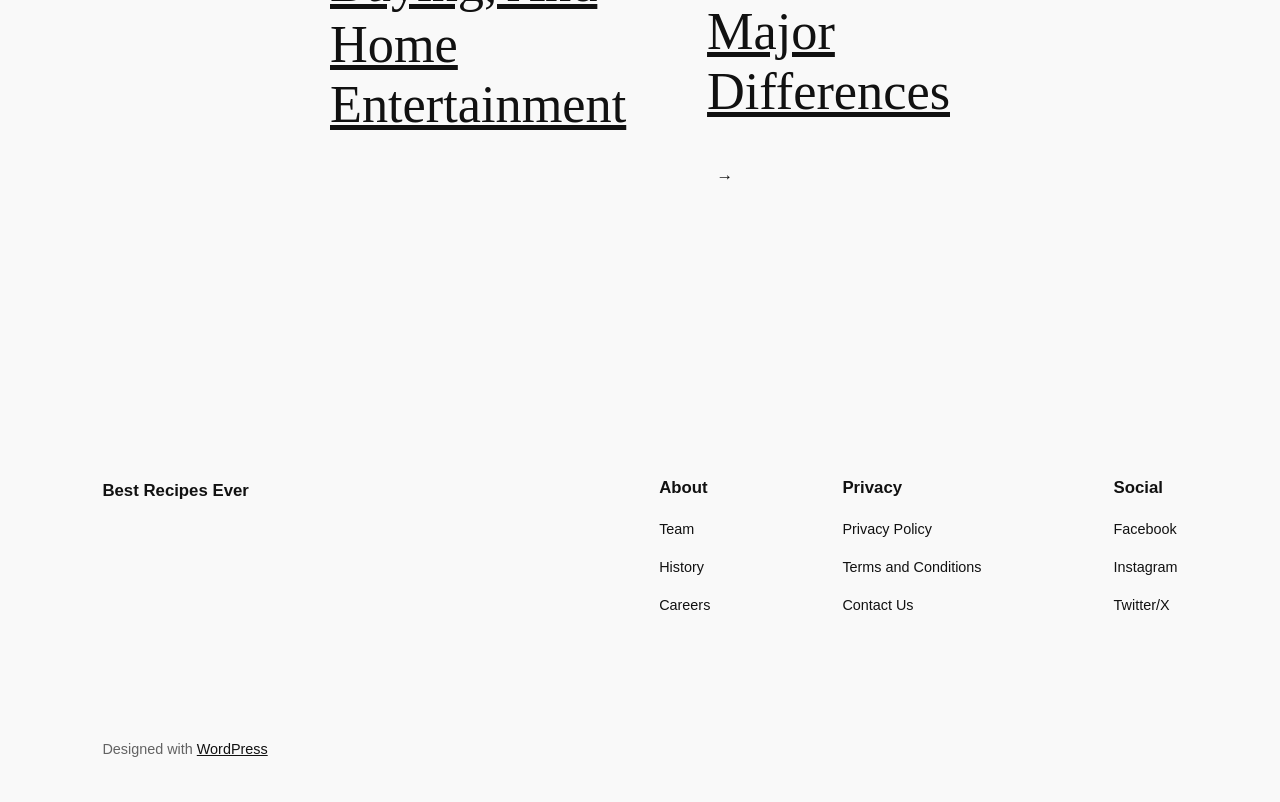What platform was the website designed with?
Use the information from the image to give a detailed answer to the question.

The website was designed with WordPress, which can be found in the static text element at the bottom left corner of the webpage with the text 'Designed with' followed by a link to 'WordPress'.